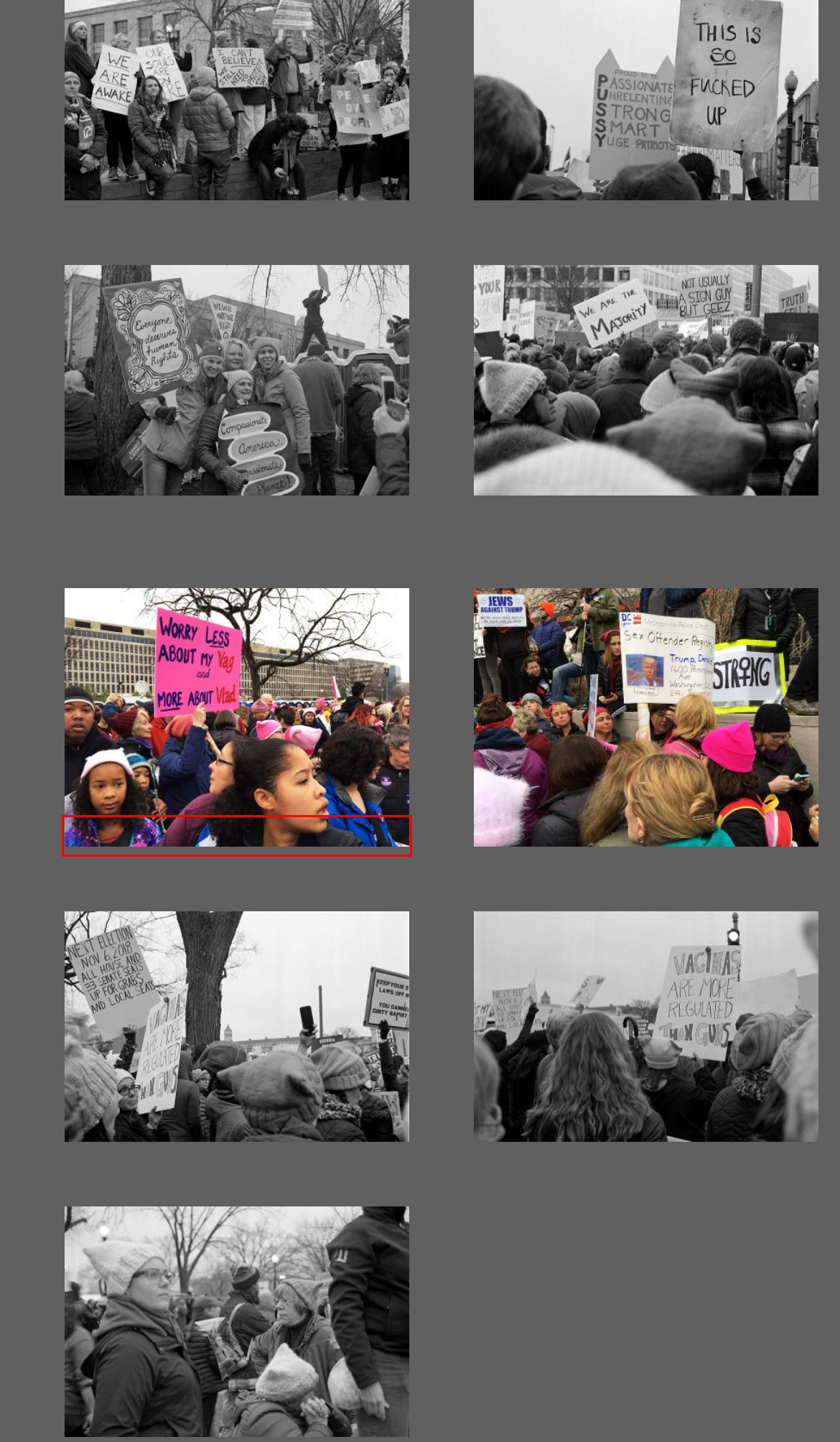A screenshot of a webpage is provided, featuring a red bounding box around a specific UI element. Identify the webpage description that most accurately reflects the new webpage after interacting with the selected element. Here are the candidates:
A. 164909857 photo - Dave Thomas photos at pbase.com
B. 164909854 photo - Dave Thomas photos at pbase.com
C. 164889517 photo - Dave Thomas photos at pbase.com
D. 164909861 photo - Dave Thomas photos at pbase.com
E. 164889512 photo - Dave Thomas photos at pbase.com
F. 164909862 photo - Dave Thomas photos at pbase.com
G. 164889515 photo - Dave Thomas photos at pbase.com
H. 164889510 photo - Dave Thomas photos at pbase.com

G